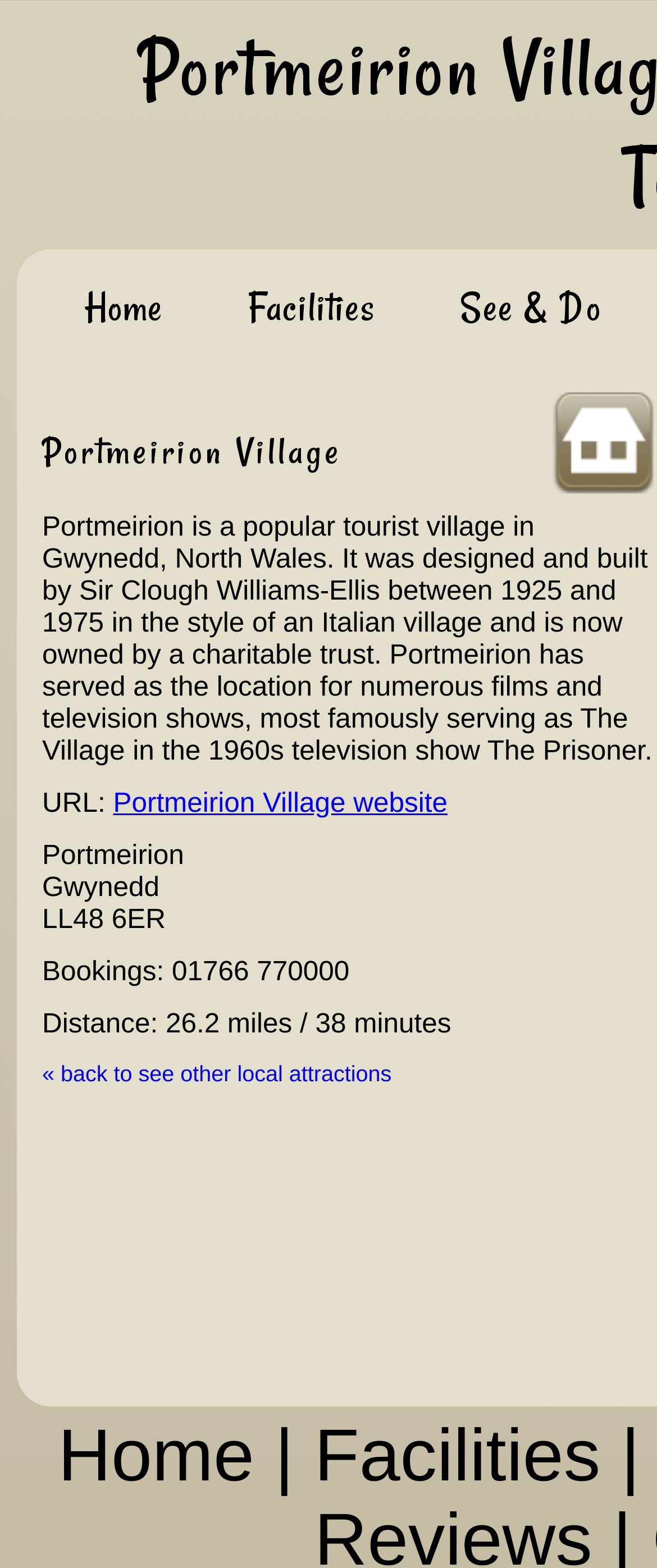What is Portmeirion?
Examine the image closely and answer the question with as much detail as possible.

Based on the StaticText element, Portmeirion is described as a popular tourist village in Gwynedd, North Wales, designed and built by Sir Clough Williams-Ellis between 1925 and 1975 in the style of an Italian village.